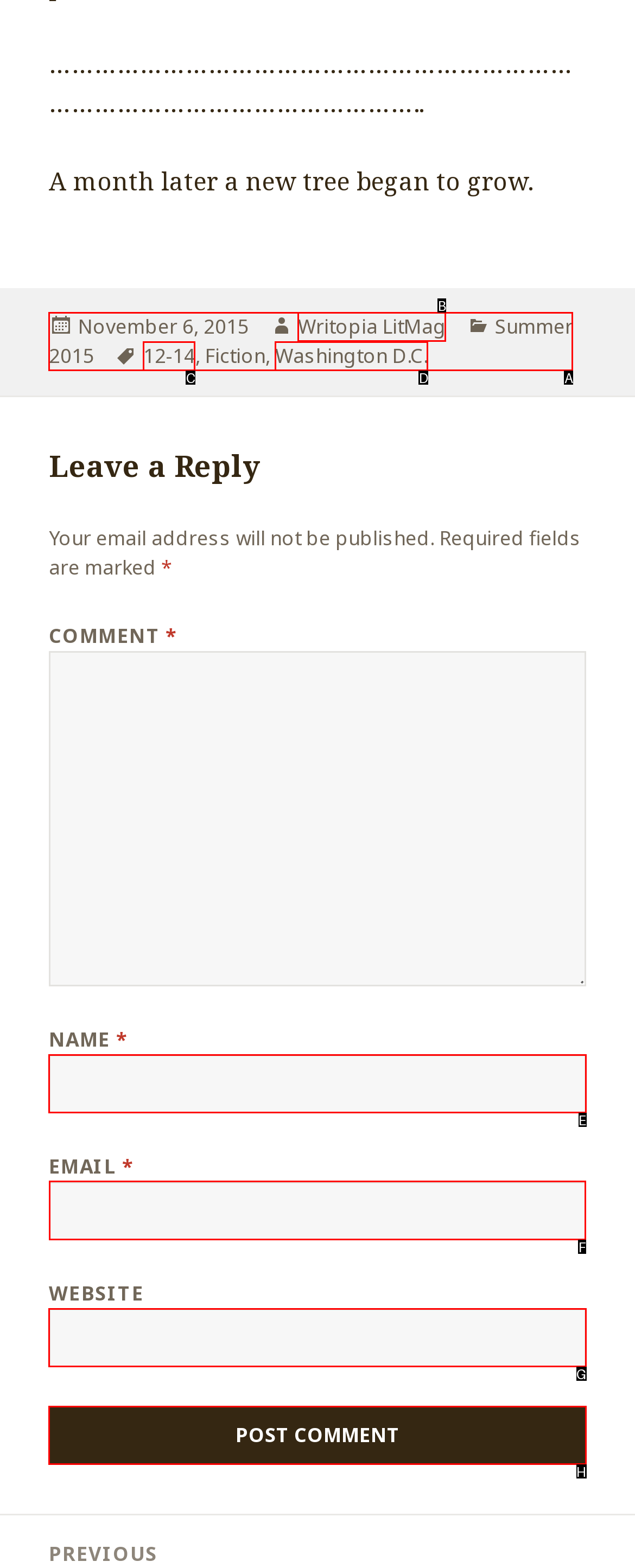Look at the highlighted elements in the screenshot and tell me which letter corresponds to the task: Enter your email.

F